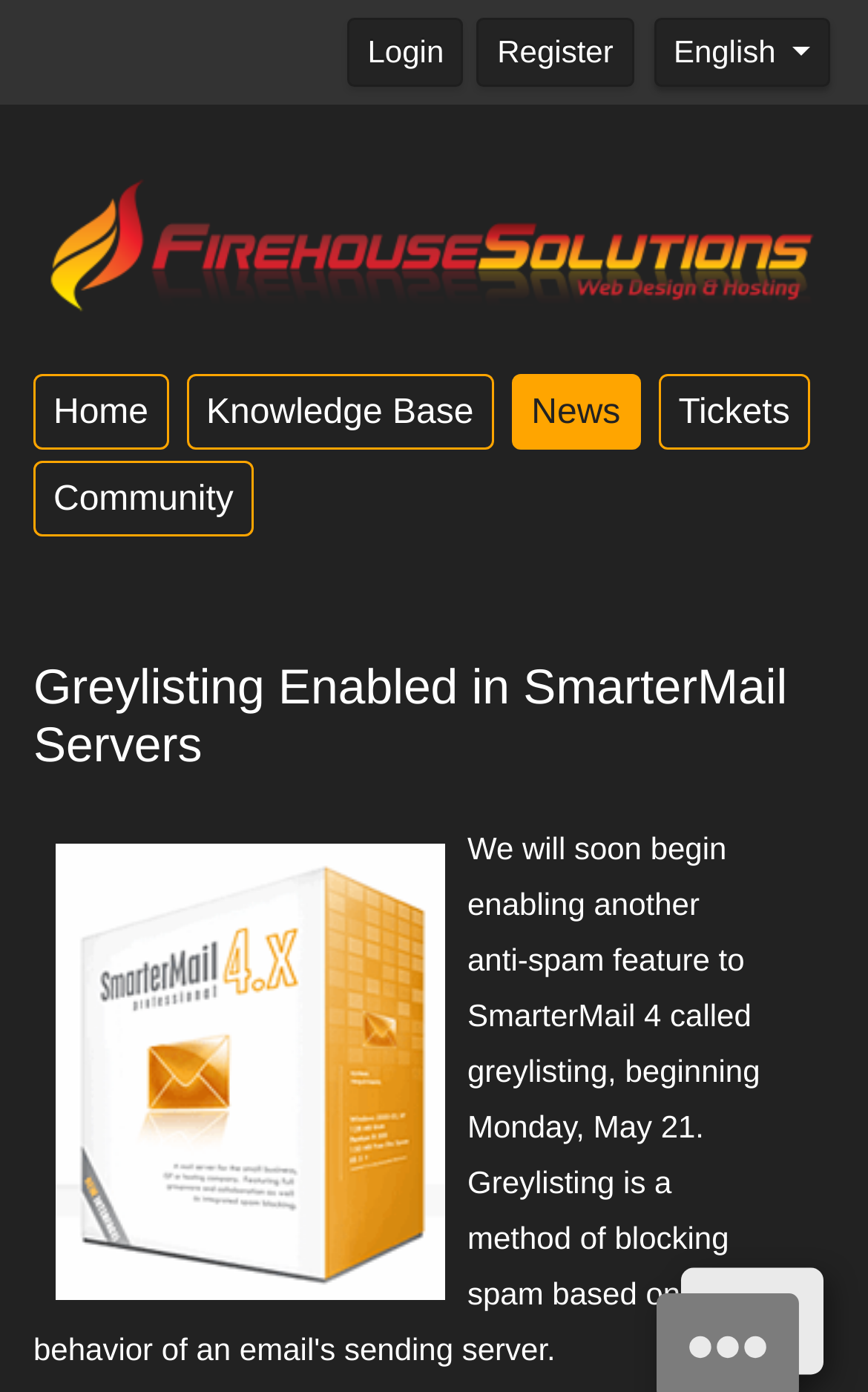Given the description of the UI element: "Login", predict the bounding box coordinates in the form of [left, top, right, bottom], with each value being a float between 0 and 1.

[0.4, 0.013, 0.534, 0.062]